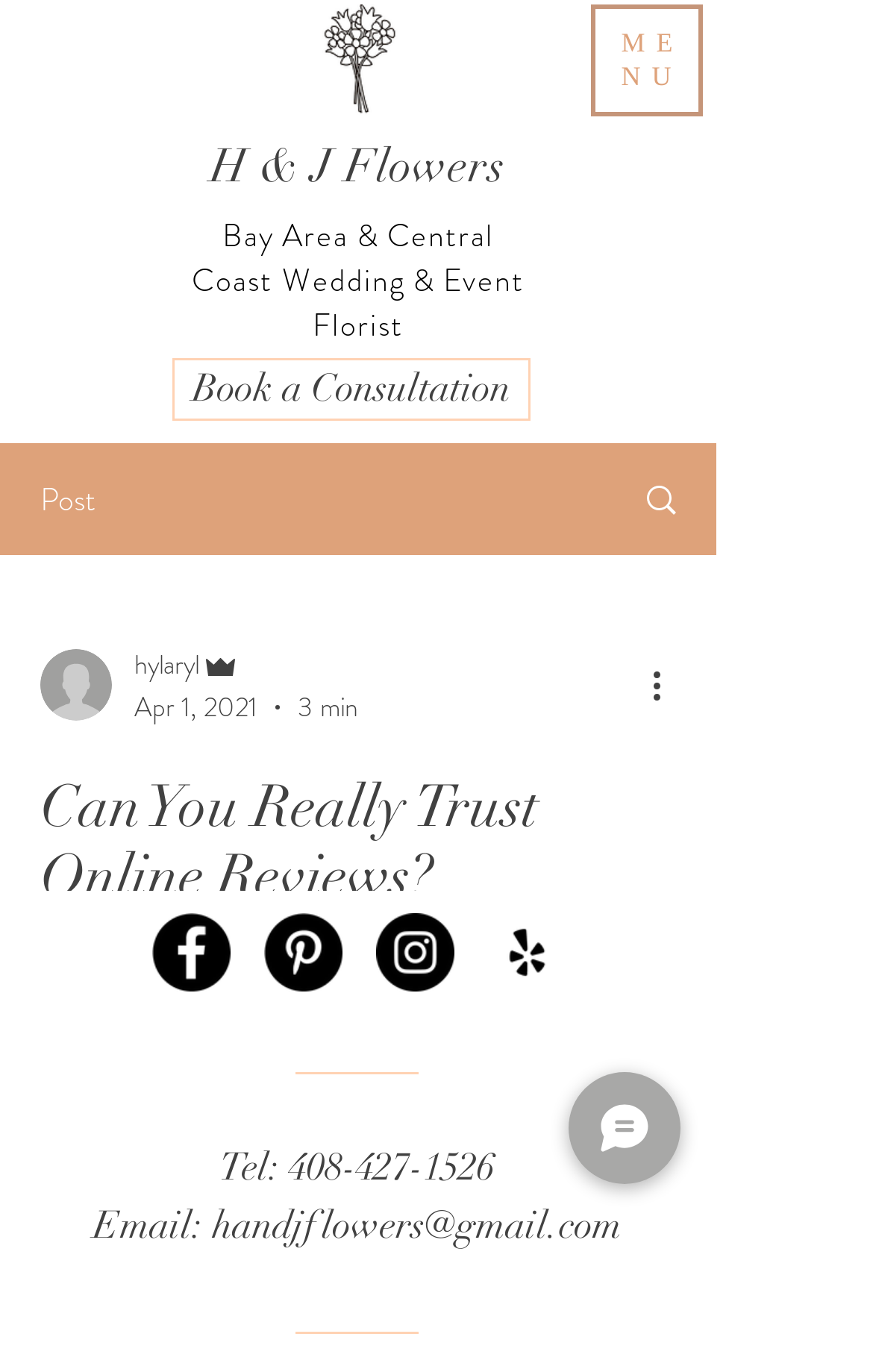Determine the webpage's heading and output its text content.

Can You Really Trust Online Reviews?